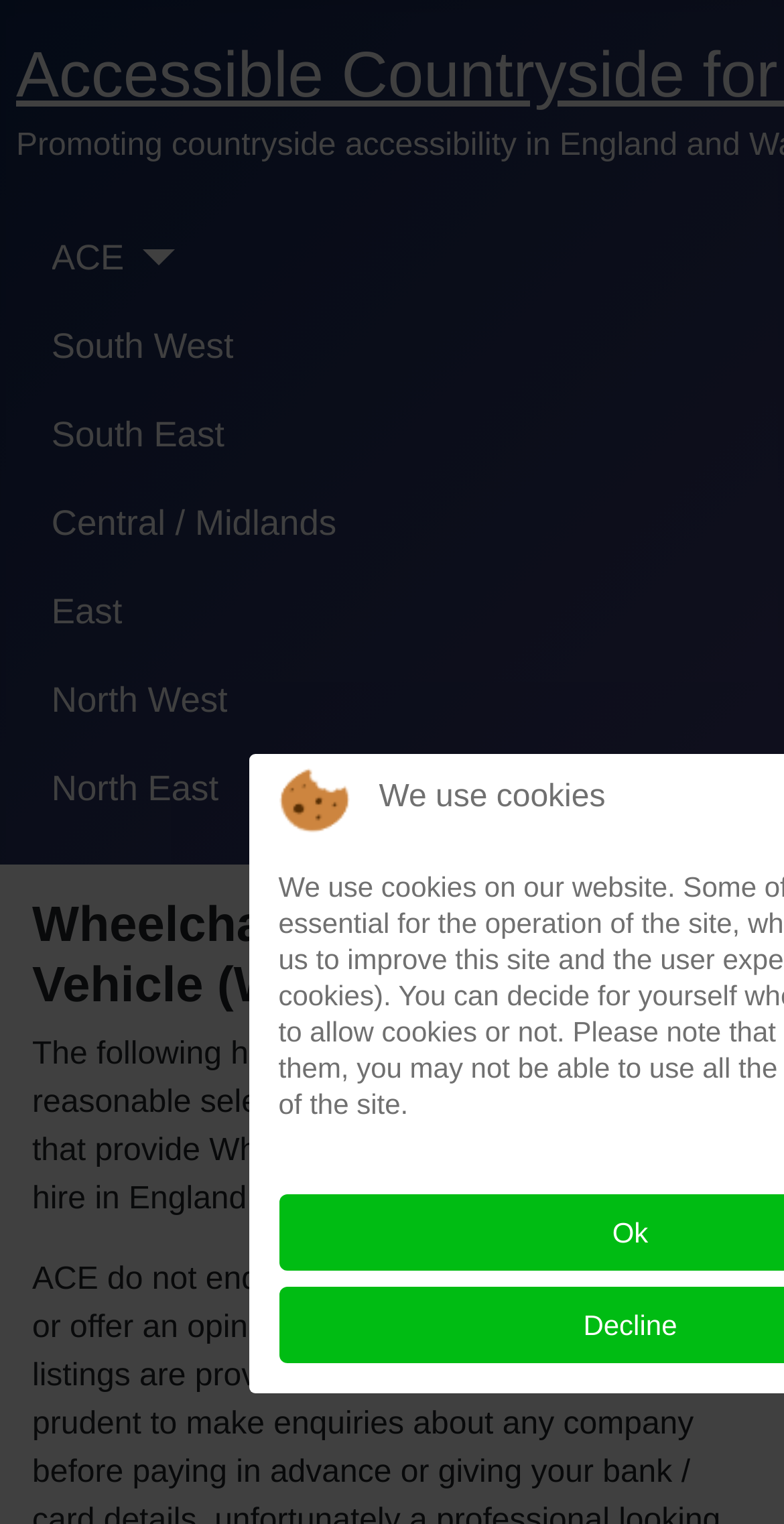What is the purpose of the listed companies?
Can you provide an in-depth and detailed response to the question?

According to the StaticText element, 'The following have been put together to provide a reasonable selection of commercial companies that provide Wheelchair Accessible Vehicle (WAV) hire in England', the purpose of the listed companies is to provide Wheelchair Accessible Vehicle hire.